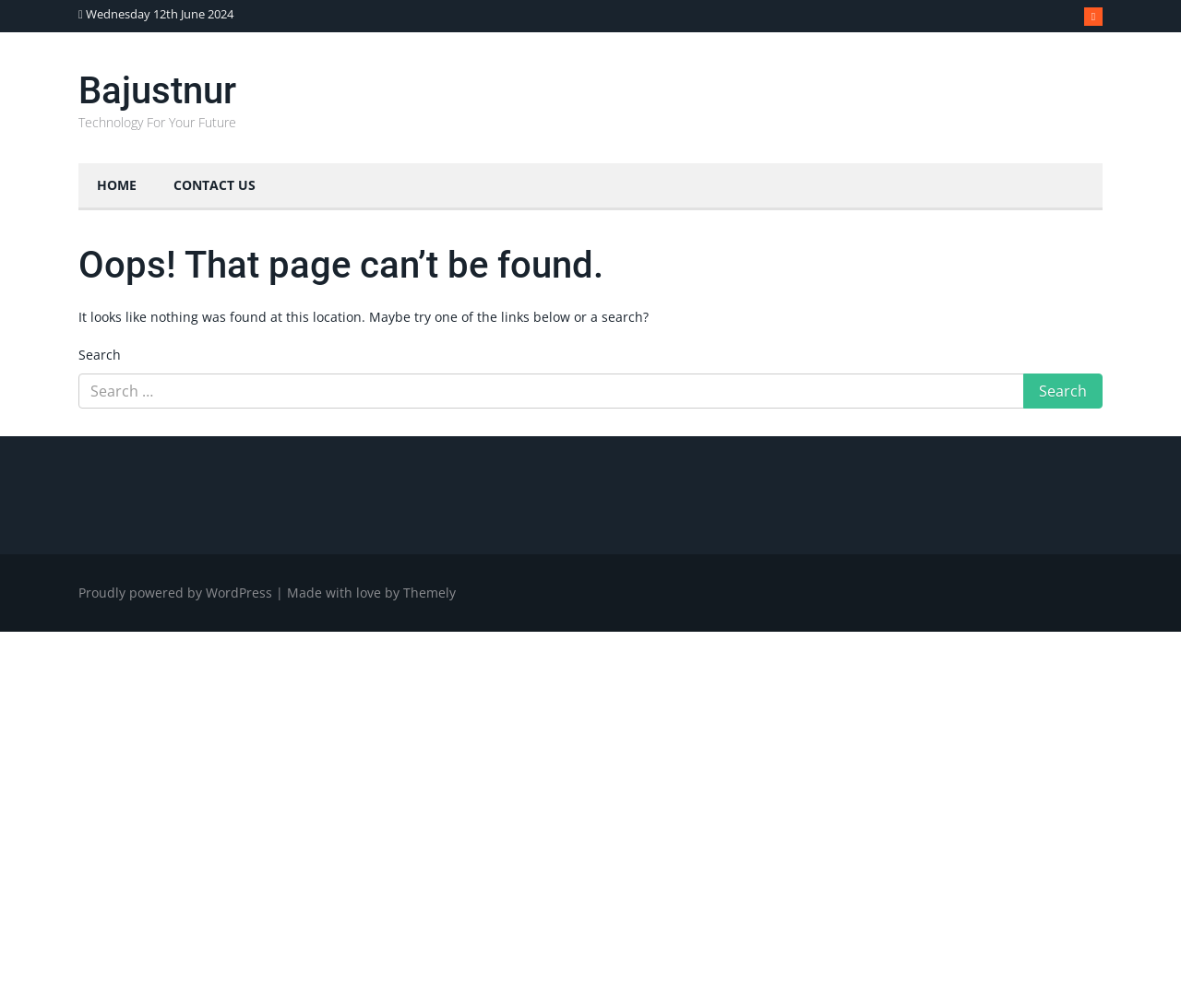Create a detailed summary of the webpage's content and design.

The webpage displays a "Page not found" error message. At the top, there is a date "Wednesday 12th June 2024" and a small icon on the right side. Below the date, the website's title "Bajustnur" is prominently displayed, with a link to the homepage. The subtitle "Technology For Your Future" is placed below the title.

The main navigation menu is located below the subtitle, with two links: "HOME" and "CONTACT US". The main content area is divided into two sections. The first section has a heading "Oops! That page can’t be found." and a paragraph of text explaining that the page was not found, with a suggestion to try one of the links below or a search.

Below this text, there is a search bar with a "Search" button. The search bar is accompanied by a label "Search". The search bar and button are aligned to the left side of the page.

At the bottom of the page, there is a footer section with a link to WordPress, a separator character "|", and a message "Made with love by" followed by a link to "Themely".